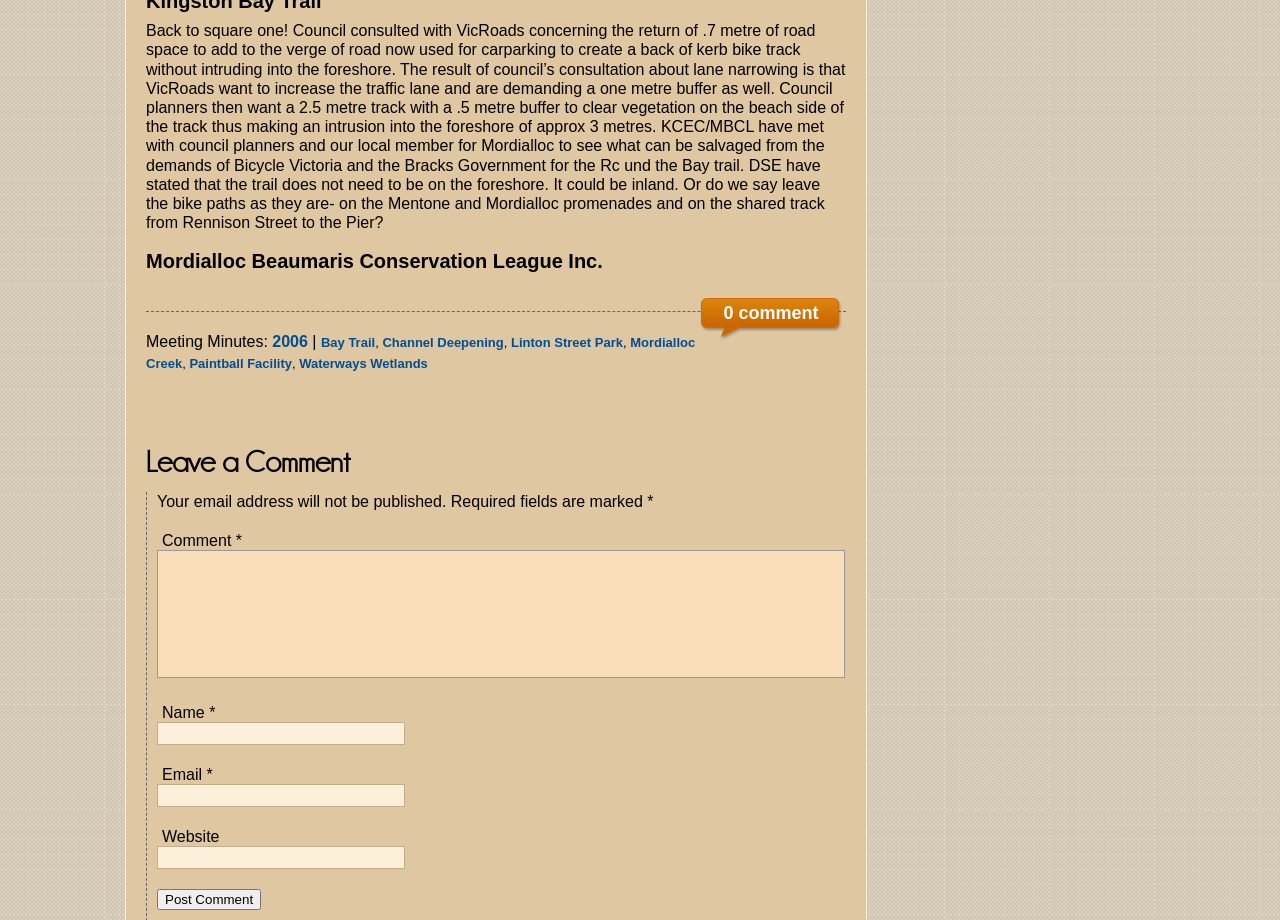Identify the bounding box coordinates of the region that should be clicked to execute the following instruction: "Enter your name".

[0.123, 0.785, 0.316, 0.81]